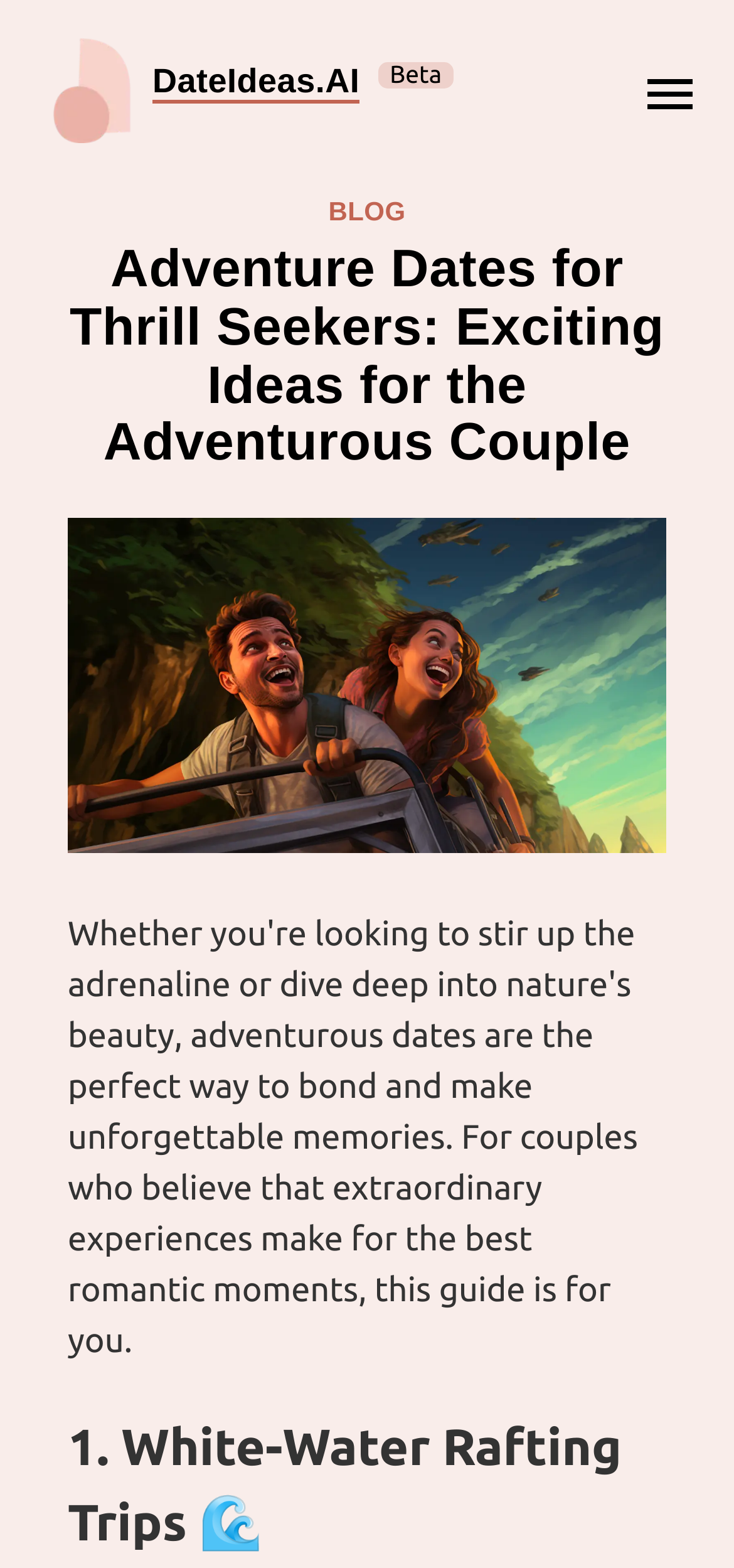Given the description DateIdeas.AI, predict the bounding box coordinates of the UI element. Ensure the coordinates are in the format (top-left x, top-left y, bottom-right x, bottom-right y) and all values are between 0 and 1.

[0.208, 0.024, 0.516, 0.08]